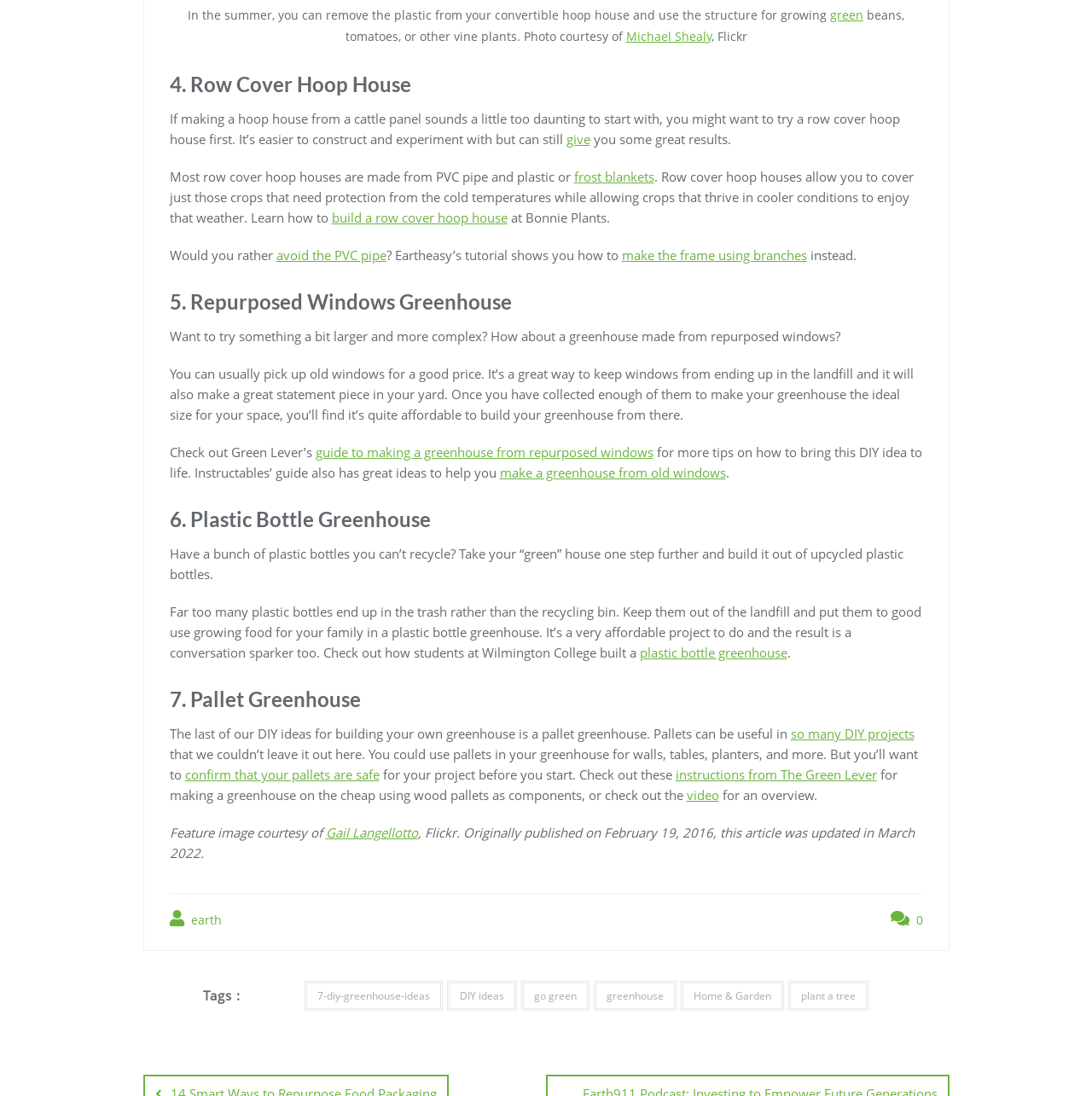Find the bounding box coordinates of the area to click in order to follow the instruction: "follow the link to see instructions from The Green Lever".

[0.618, 0.699, 0.803, 0.715]